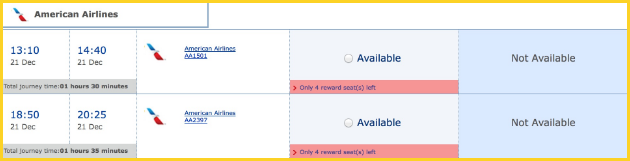How many reward seats are left for the first flight?
Please respond to the question with a detailed and well-explained answer.

The availability status of the first flight is indicated in the image, which shows that there are only 4 reward seats left for the flight AA5101.